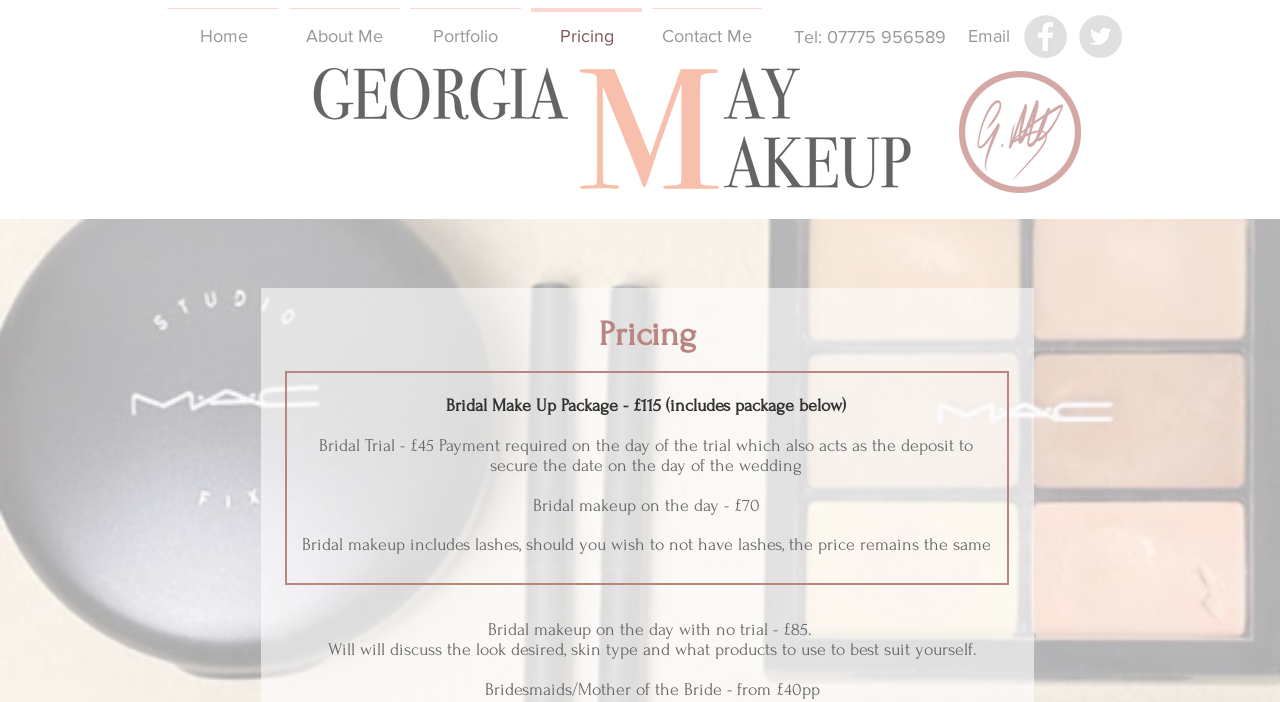Provide the bounding box coordinates of the section that needs to be clicked to accomplish the following instruction: "Click on the 'About Me' link."

[0.222, 0.011, 0.316, 0.067]